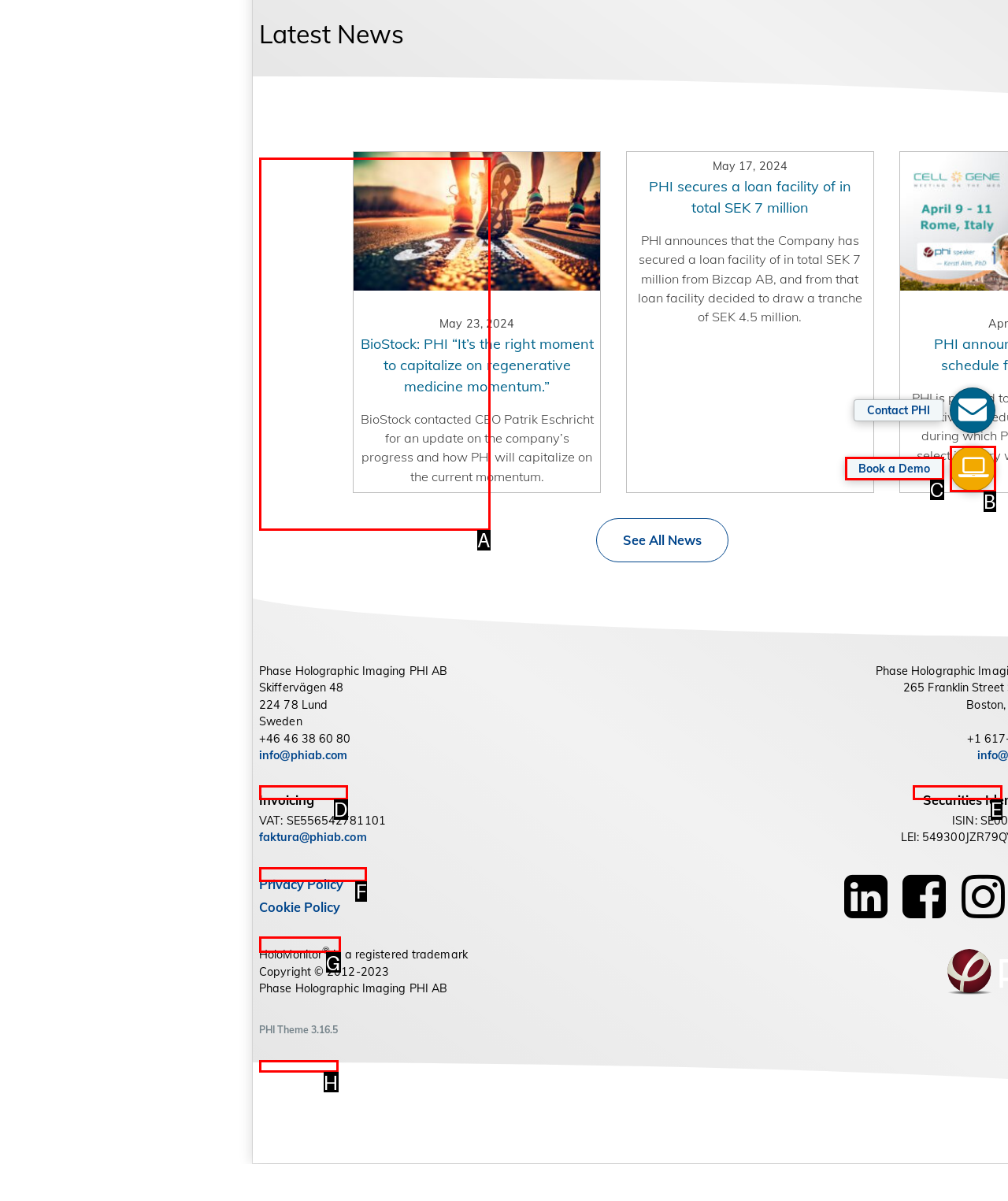Tell me which one HTML element best matches the description: parent_node: Book a Demo Answer with the option's letter from the given choices directly.

B